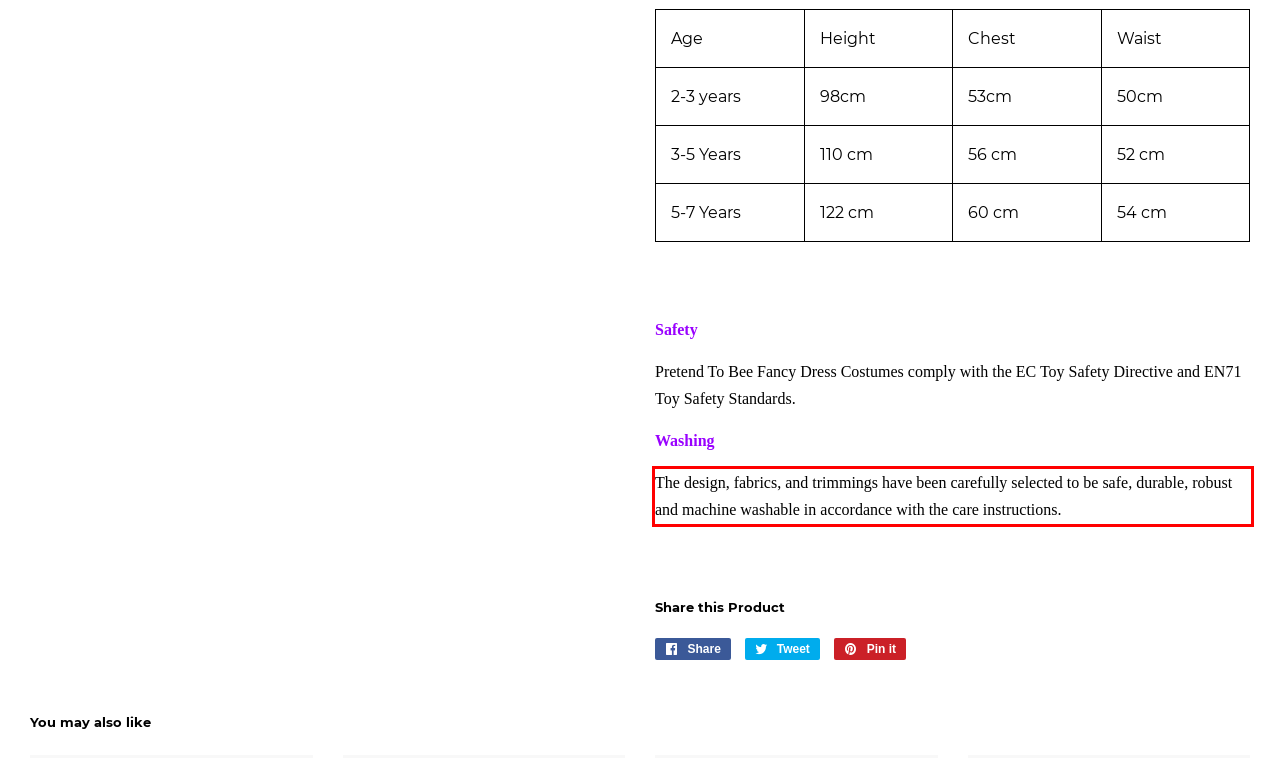Examine the screenshot of the webpage, locate the red bounding box, and generate the text contained within it.

The design, fabrics, and trimmings have been carefully selected to be safe, durable, robust and machine washable in accordance with the care instructions.